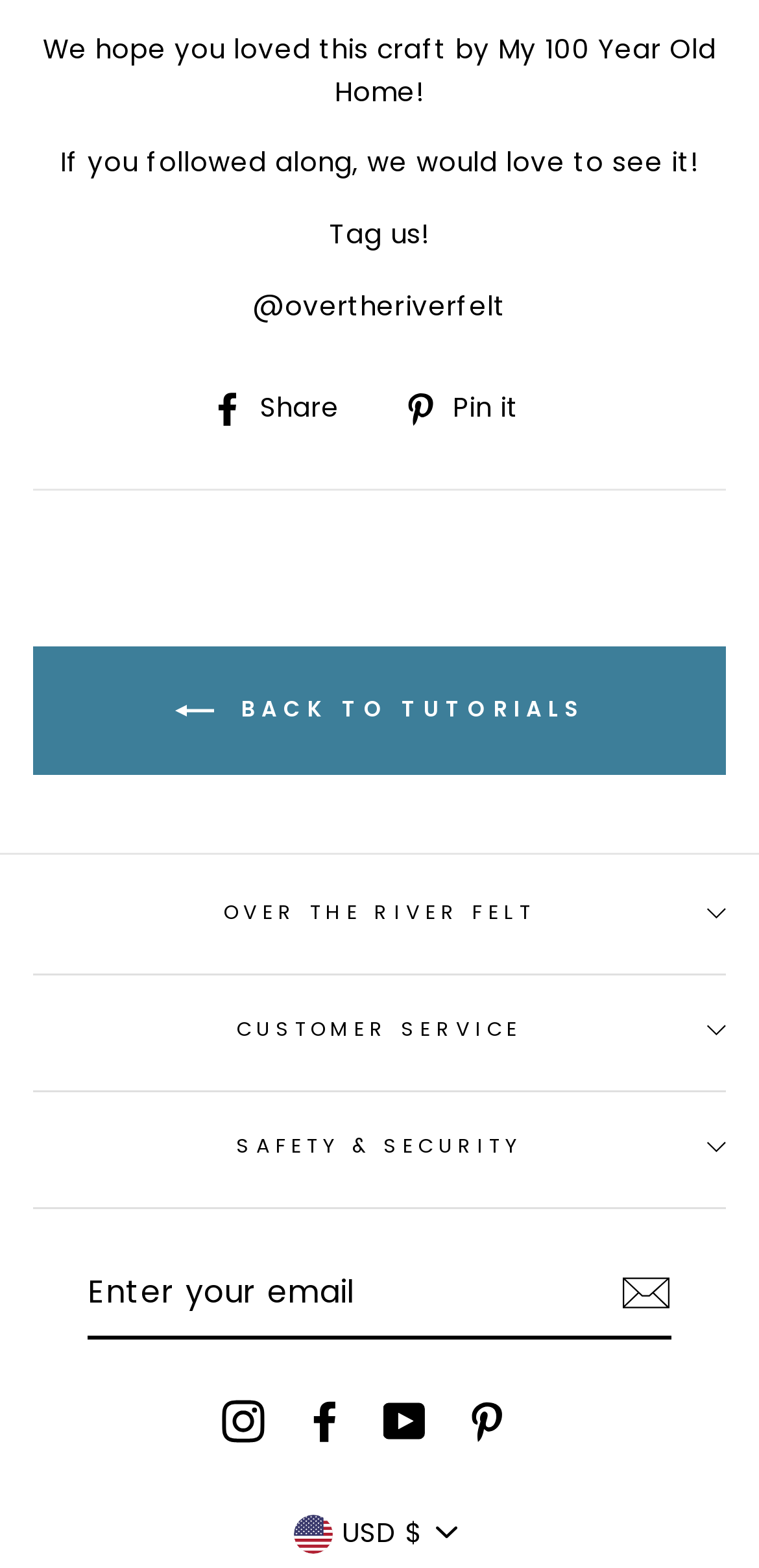Based on the element description Instagram, identify the bounding box coordinates for the UI element. The coordinates should be in the format (top-left x, top-left y, bottom-right x, bottom-right y) and within the 0 to 1 range.

[0.294, 0.892, 0.35, 0.92]